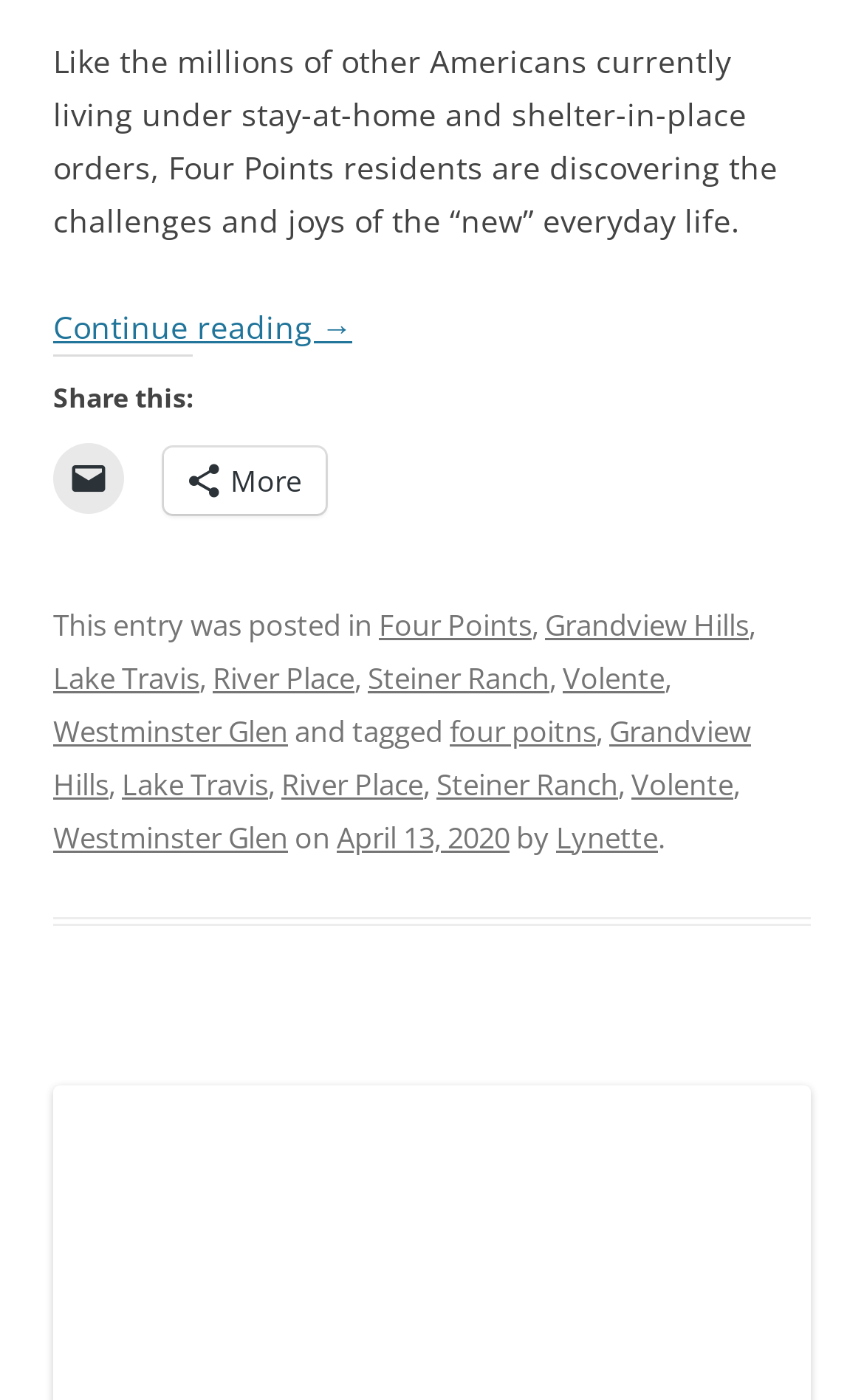From the webpage screenshot, identify the region described by Continue reading →. Provide the bounding box coordinates as (top-left x, top-left y, bottom-right x, bottom-right y), with each value being a floating point number between 0 and 1.

[0.062, 0.219, 0.408, 0.249]